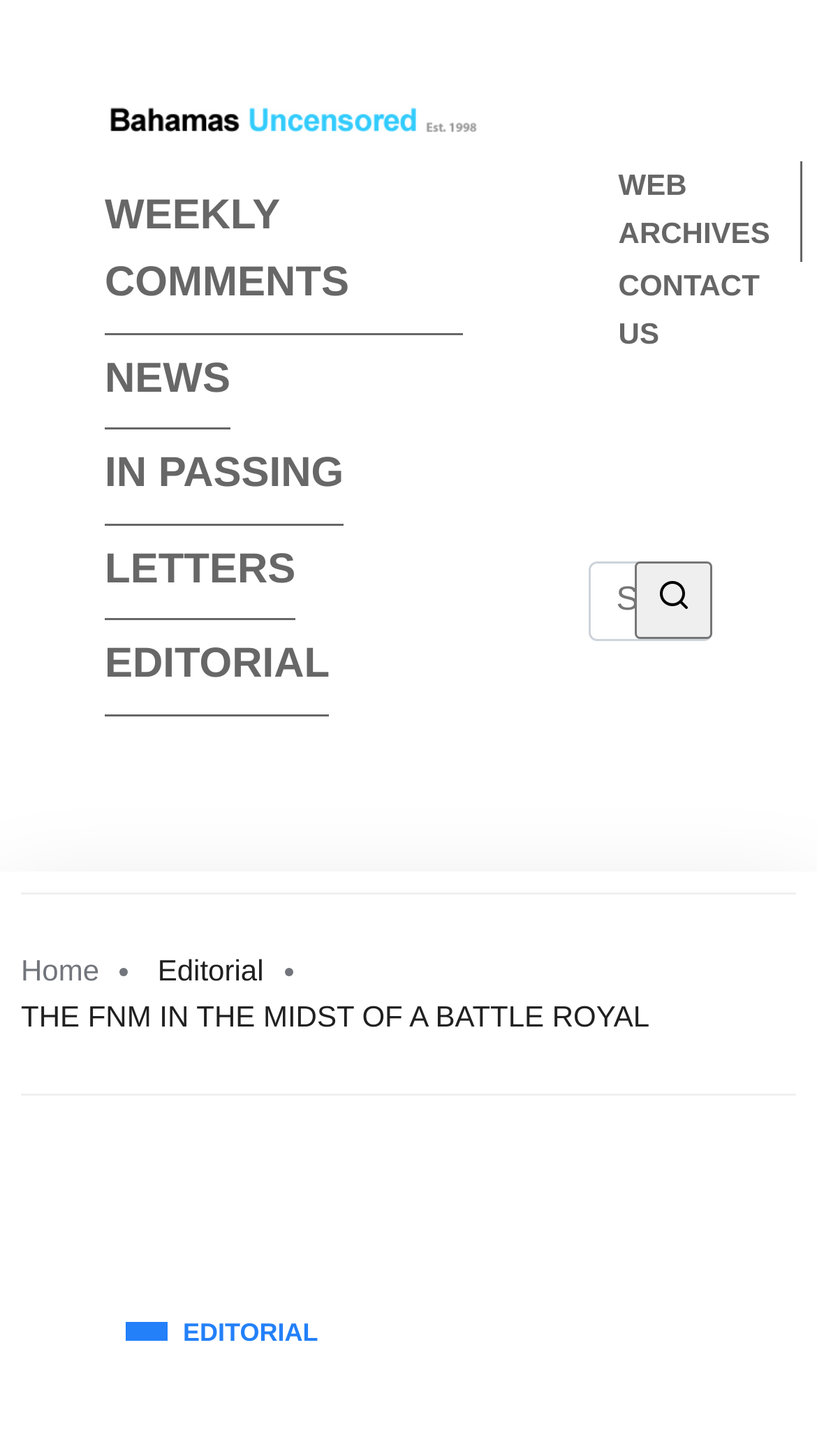Answer the question with a single word or phrase: 
What is the name of the website?

Bahamas Uncensored